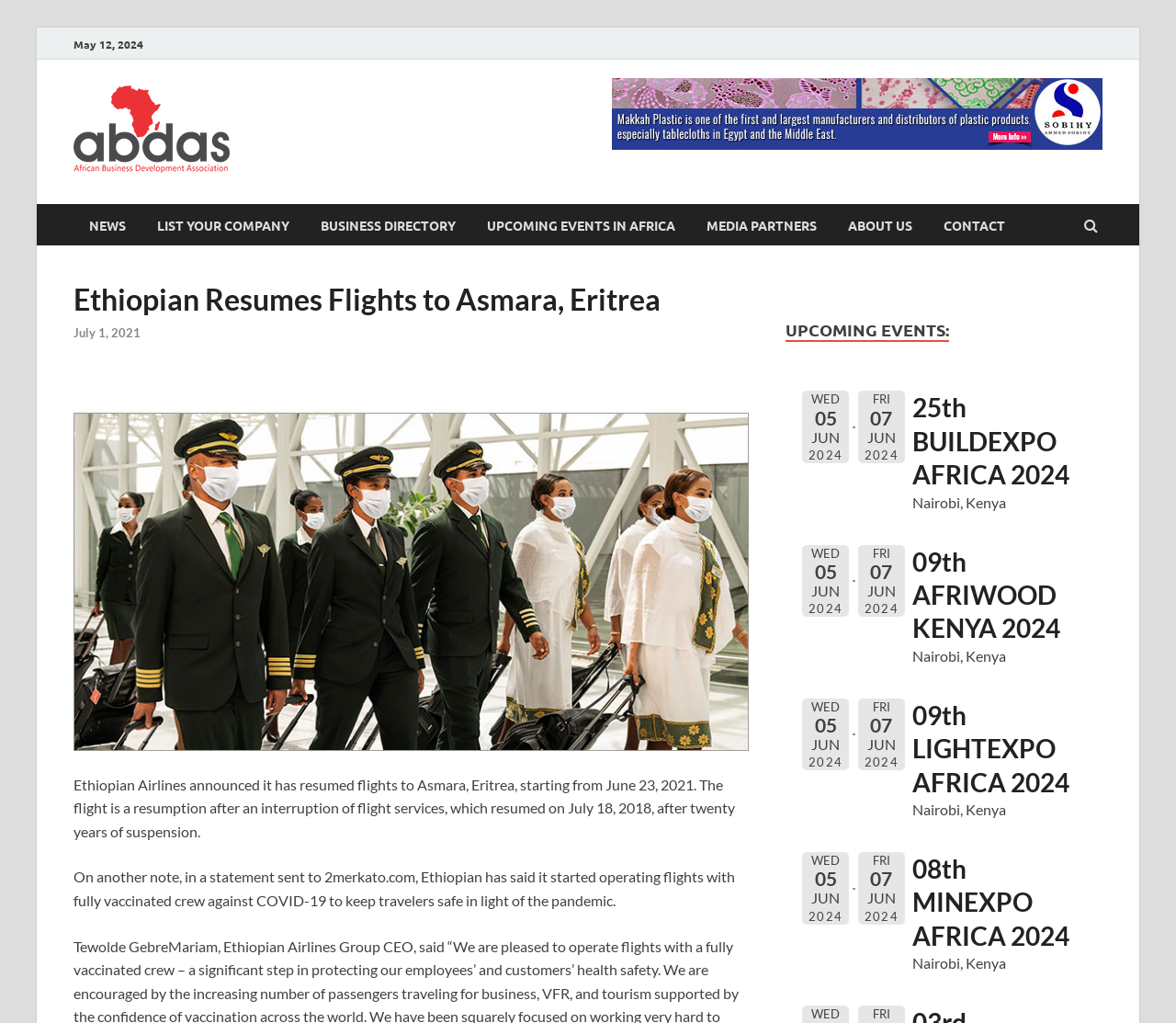Bounding box coordinates must be specified in the format (top-left x, top-left y, bottom-right x, bottom-right y). All values should be floating point numbers between 0 and 1. What are the bounding box coordinates of the UI element described as: News

[0.062, 0.199, 0.12, 0.24]